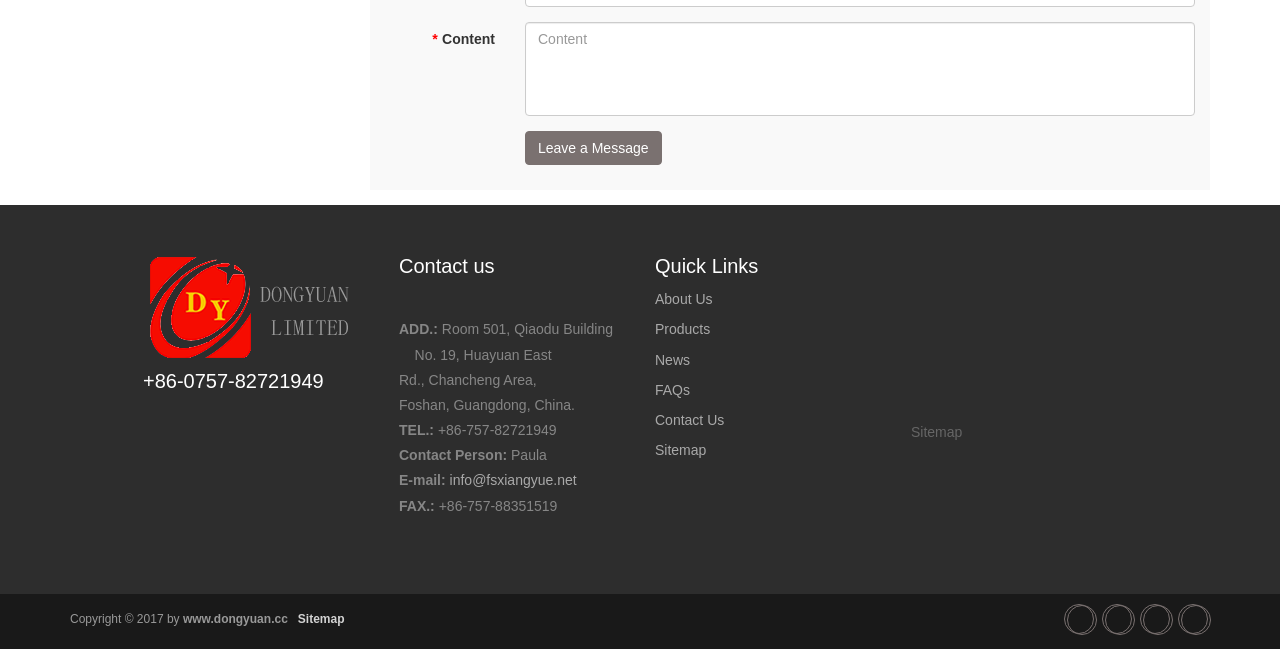What is the company's phone number?
Can you provide an in-depth and detailed response to the question?

I found the phone number by looking at the contact information section, where it is listed as 'TEL.: +86-757-82721949'.